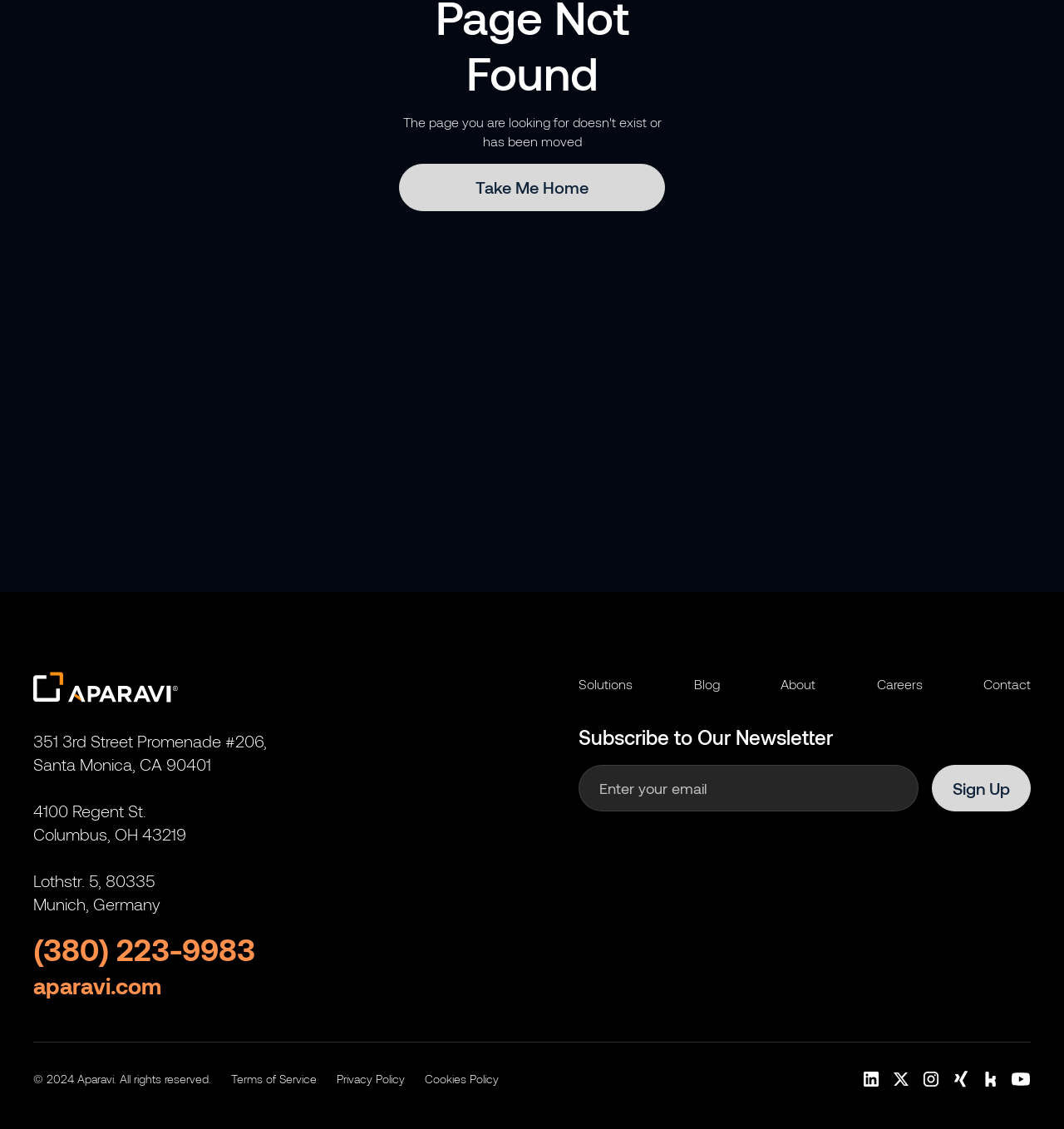Locate the bounding box of the UI element described in the following text: "Privacy Policy".

[0.316, 0.948, 0.38, 0.963]